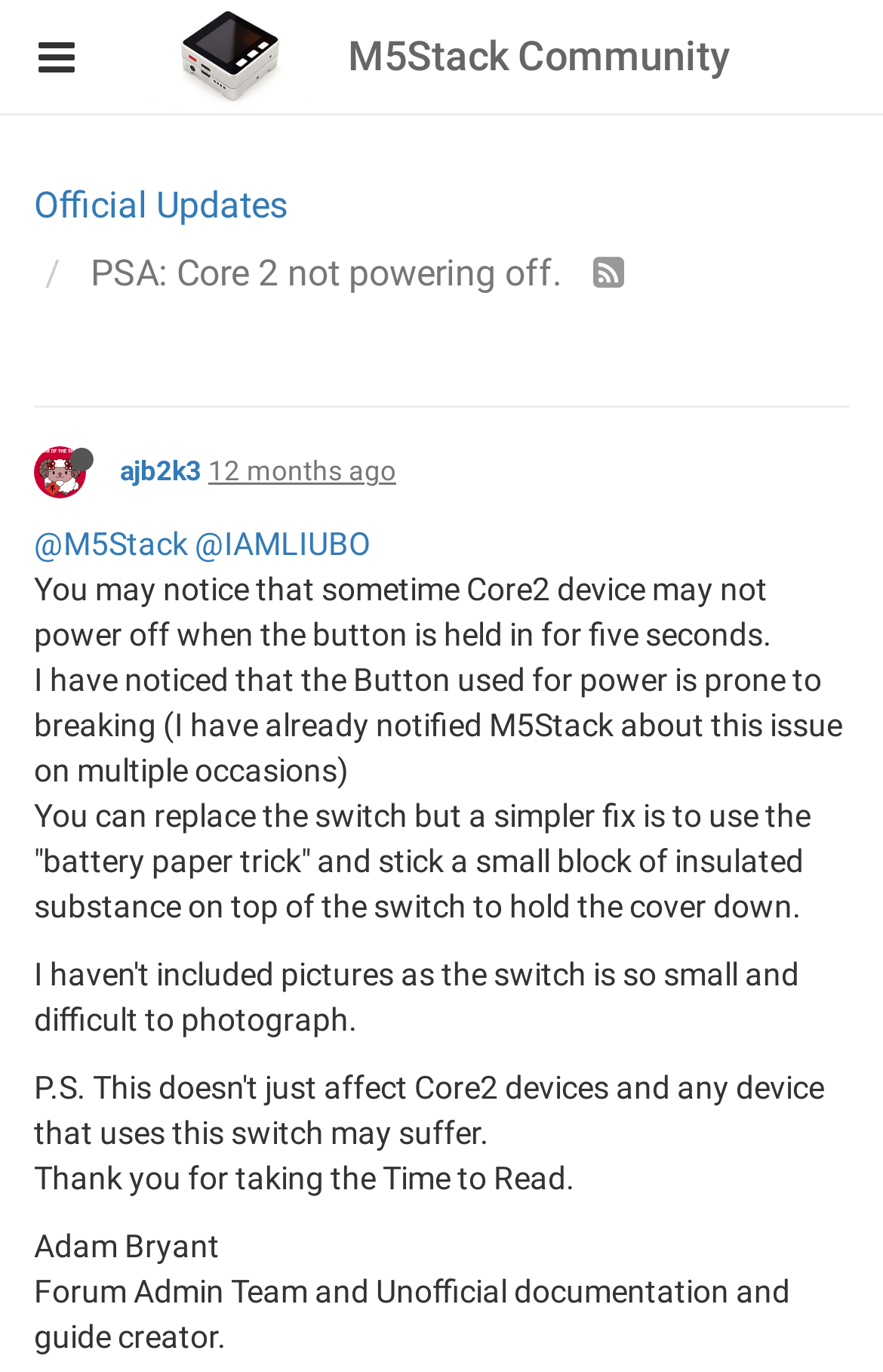Based on the element description "parent_node: M5Stack Community", predict the bounding box coordinates of the UI element.

[0.0, 0.0, 0.128, 0.083]